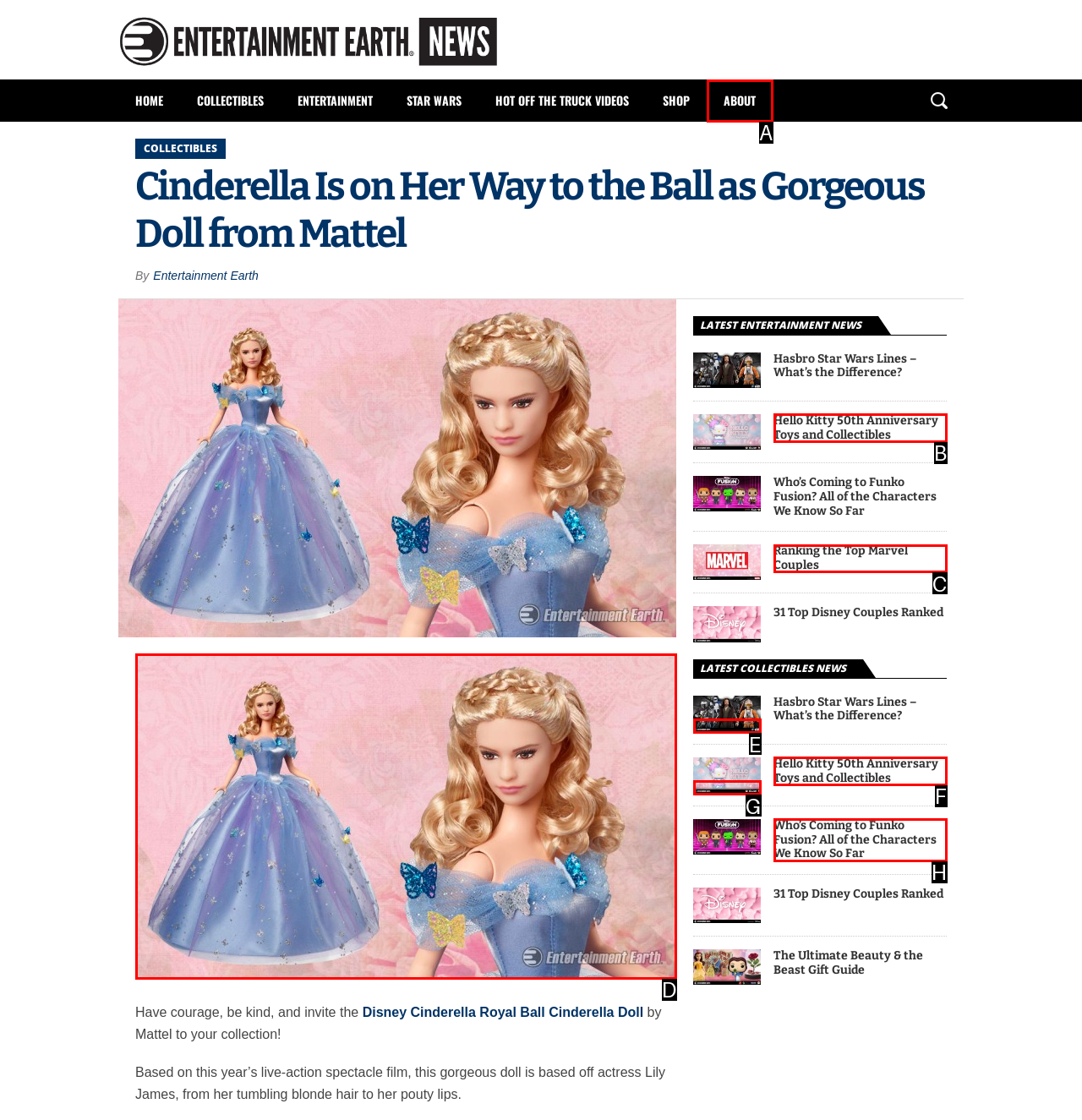Which option should be clicked to complete this task: View Advancing female physician leadership within healthcare
Reply with the letter of the correct choice from the given choices.

None